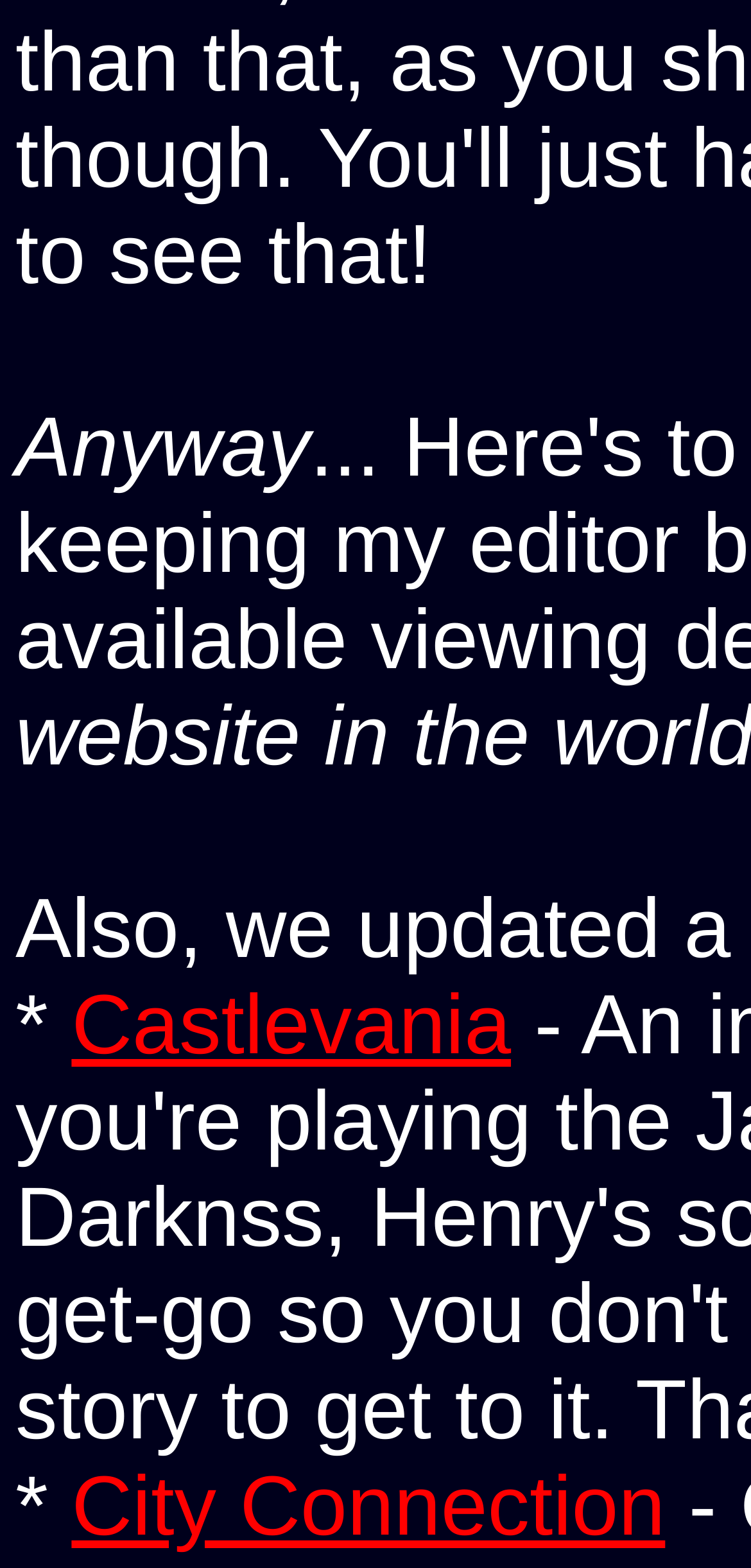Determine the bounding box coordinates of the UI element described by: "Castlevania".

[0.095, 0.624, 0.68, 0.684]